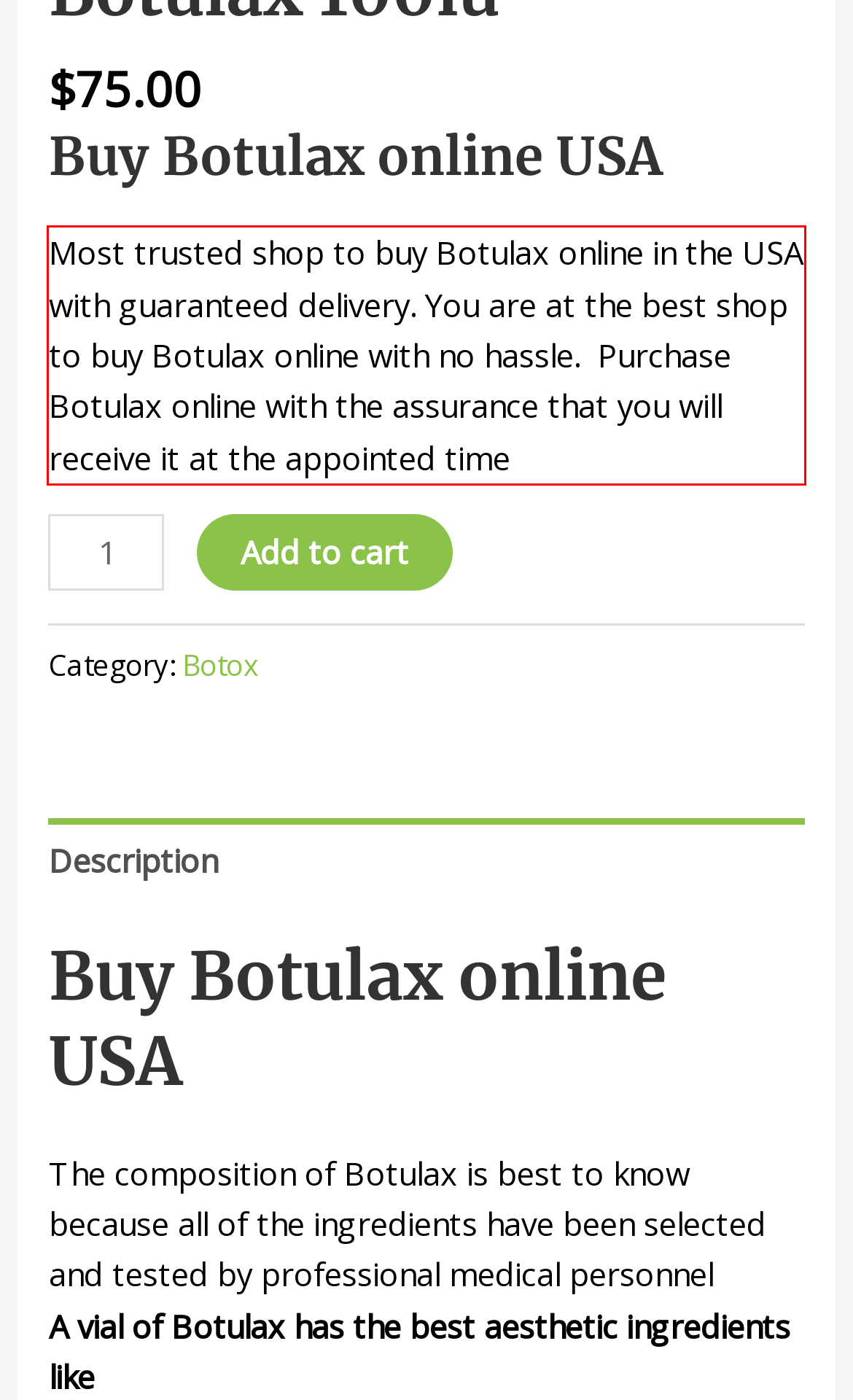You are given a screenshot showing a webpage with a red bounding box. Perform OCR to capture the text within the red bounding box.

Most trusted shop to buy Botulax online in the USA with guaranteed delivery. You are at the best shop to buy Botulax online with no hassle. Purchase Botulax online with the assurance that you will receive it at the appointed time